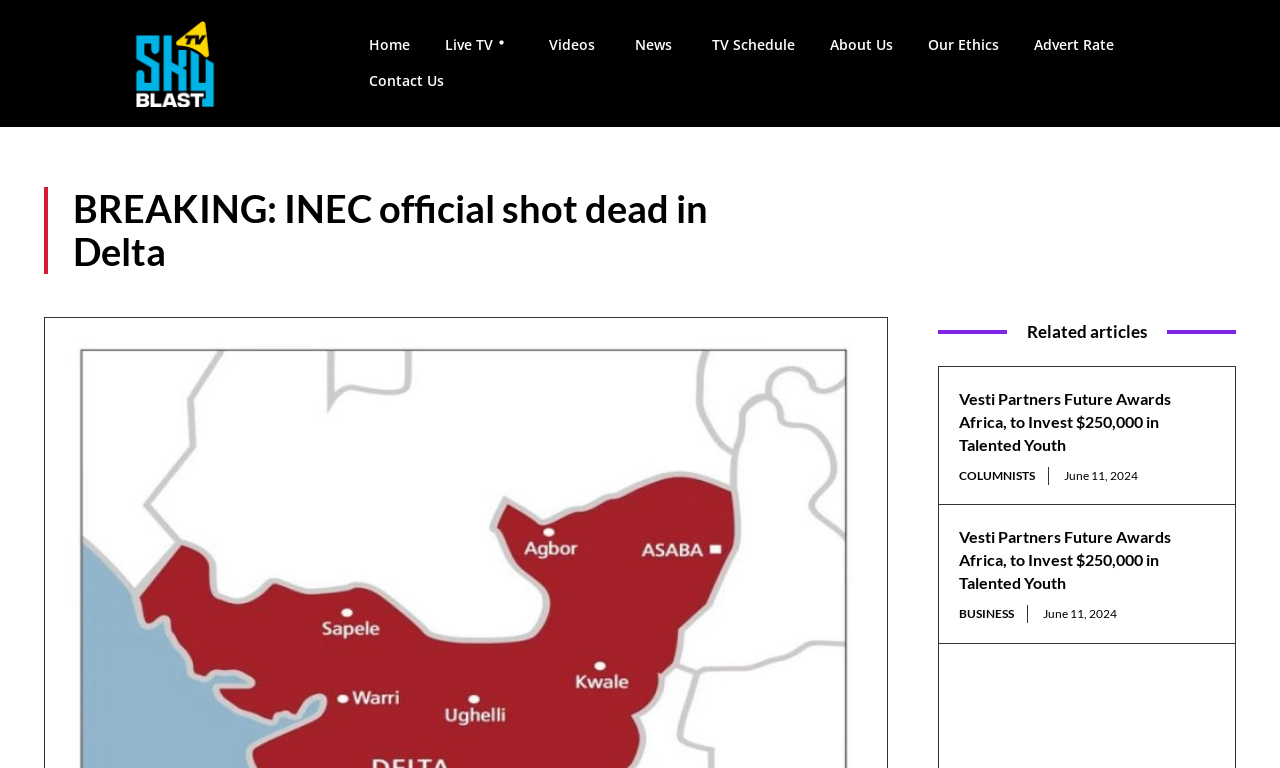Determine the bounding box coordinates of the UI element described below. Use the format (top-left x, top-left y, bottom-right x, bottom-right y) with floating point numbers between 0 and 1: parent_node: PORTFOLIO title="Dimas Frolov photography"

None